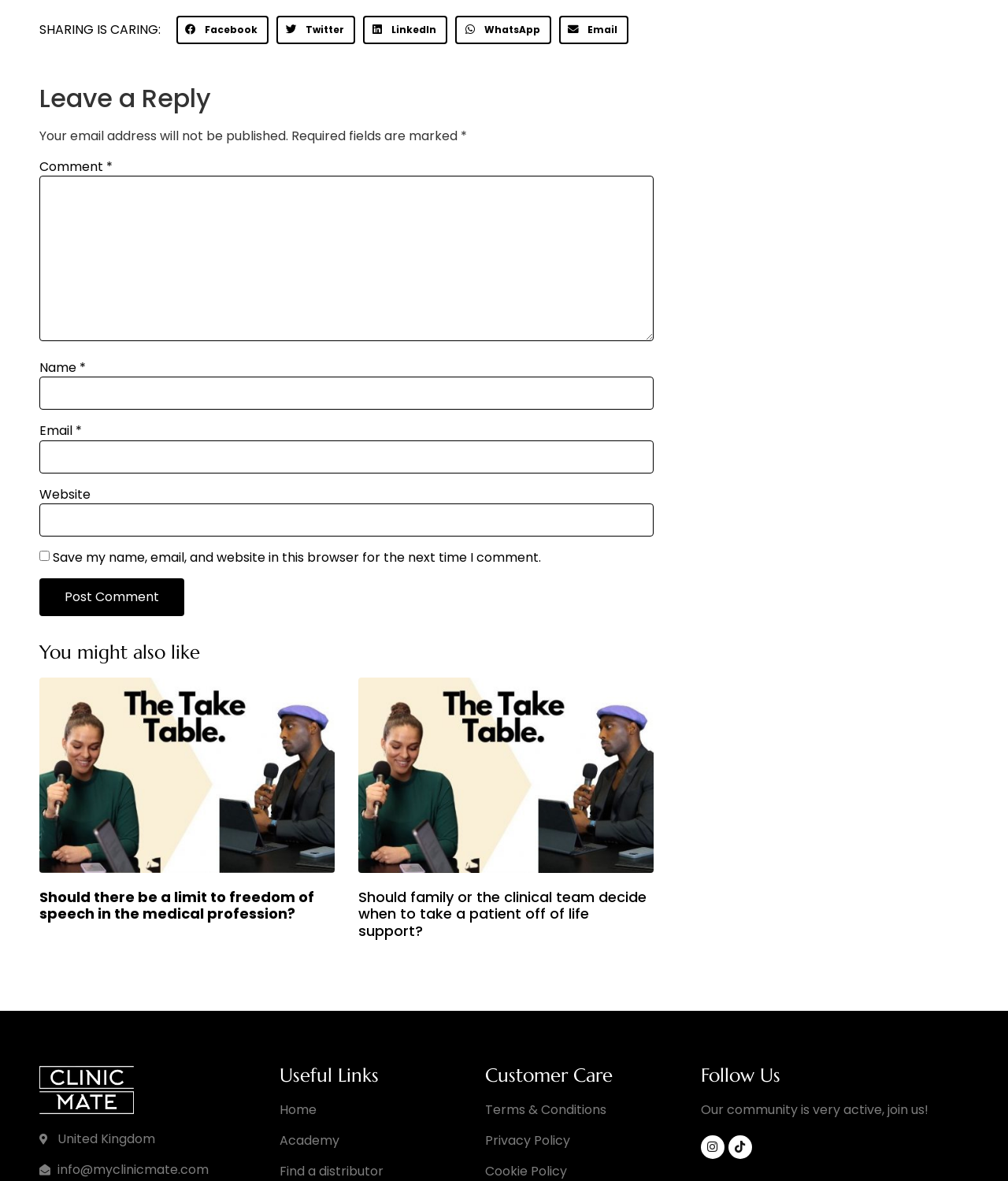What is the purpose of the 'Useful Links' section?
Based on the image, please offer an in-depth response to the question.

The 'Useful Links' section at the bottom of the webpage provides links to other pages on the website, such as Home, Academy, and Find a distributor. This section is likely intended to help users navigate to other relevant pages on the website.